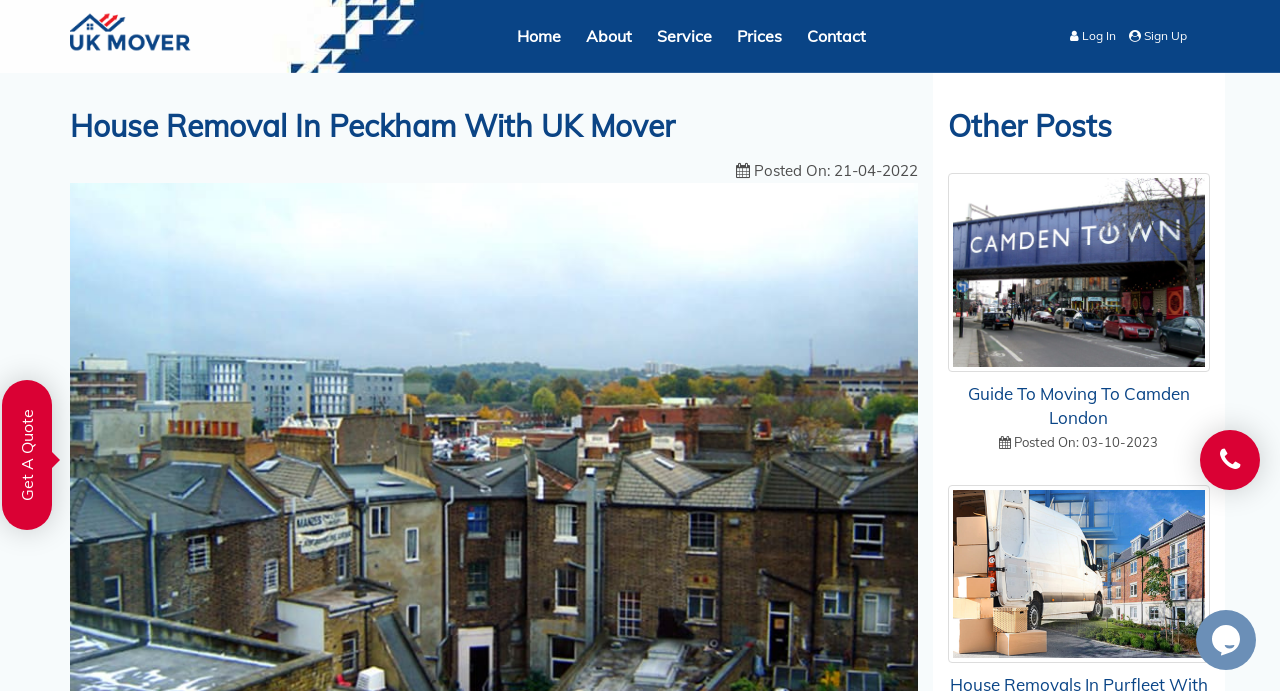Analyze the image and provide a detailed answer to the question: What is the date of the latest post?

I found the date of the latest post by looking at the StaticText element with the description 'Posted On: 03-10-2023' located below the 'Other Posts' heading, with bounding box coordinates [0.79, 0.628, 0.905, 0.651].